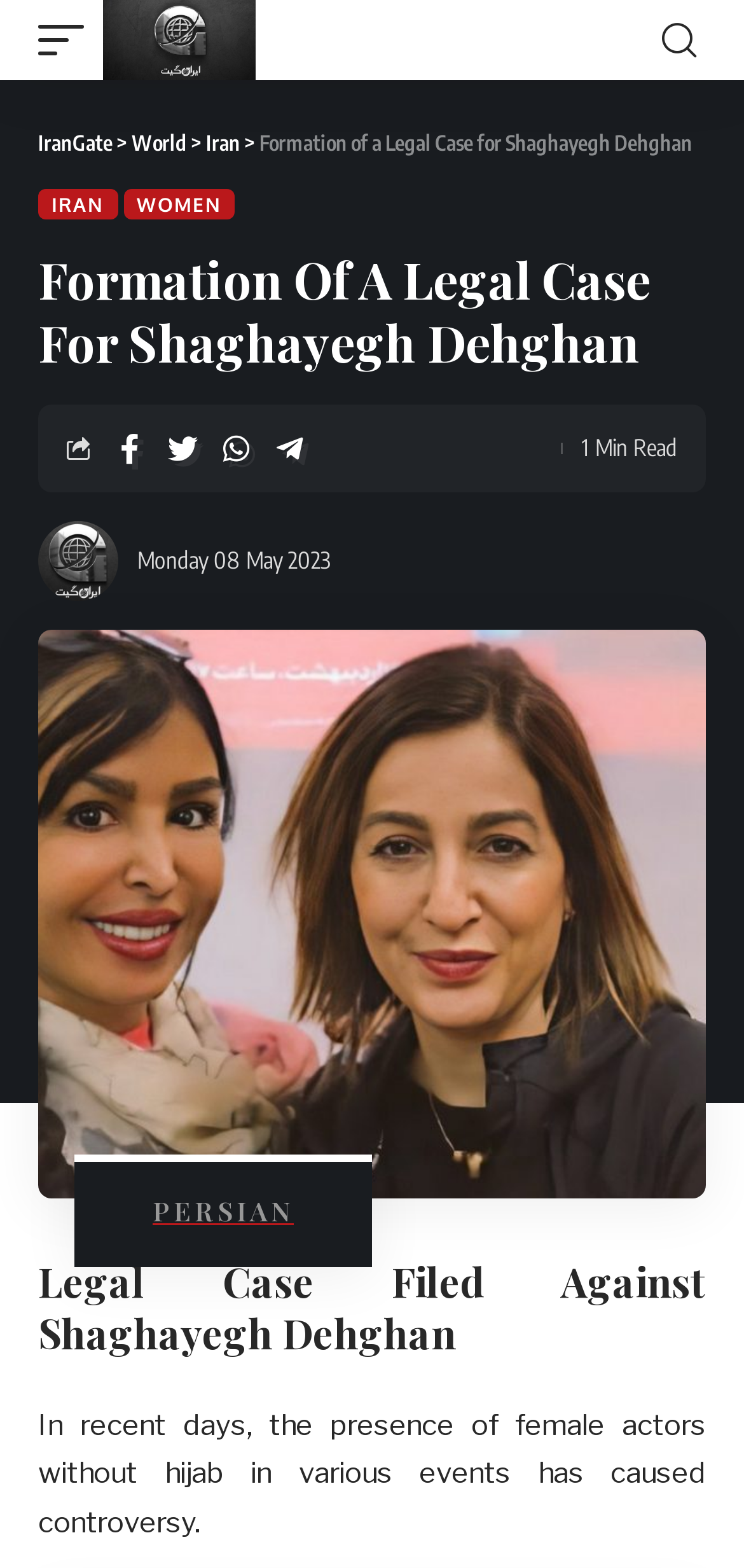What is the name of the legal case? Analyze the screenshot and reply with just one word or a short phrase.

Shaghayegh Dehghan